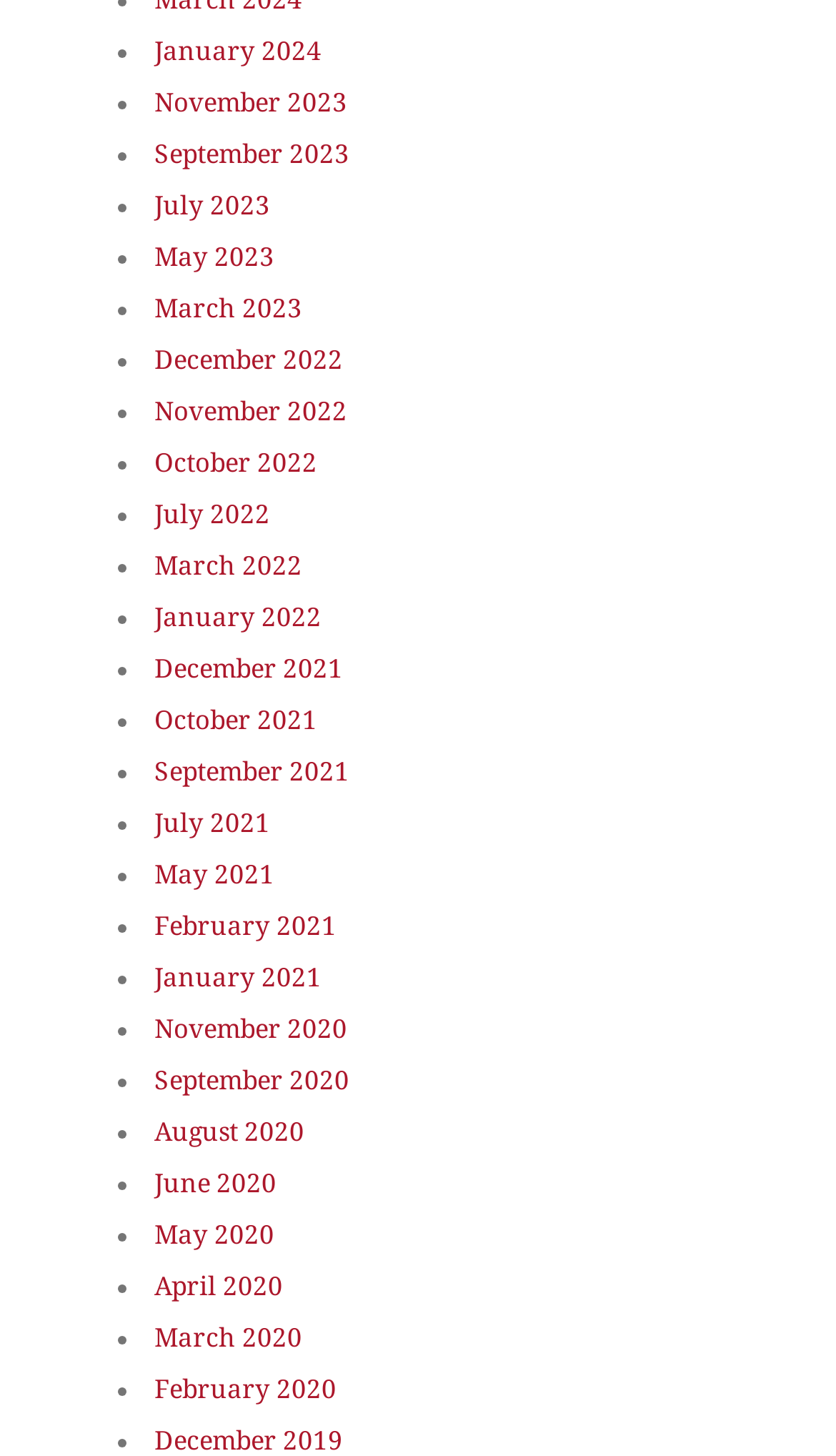Indicate the bounding box coordinates of the element that needs to be clicked to satisfy the following instruction: "View November 2022". The coordinates should be four float numbers between 0 and 1, i.e., [left, top, right, bottom].

[0.185, 0.272, 0.415, 0.293]